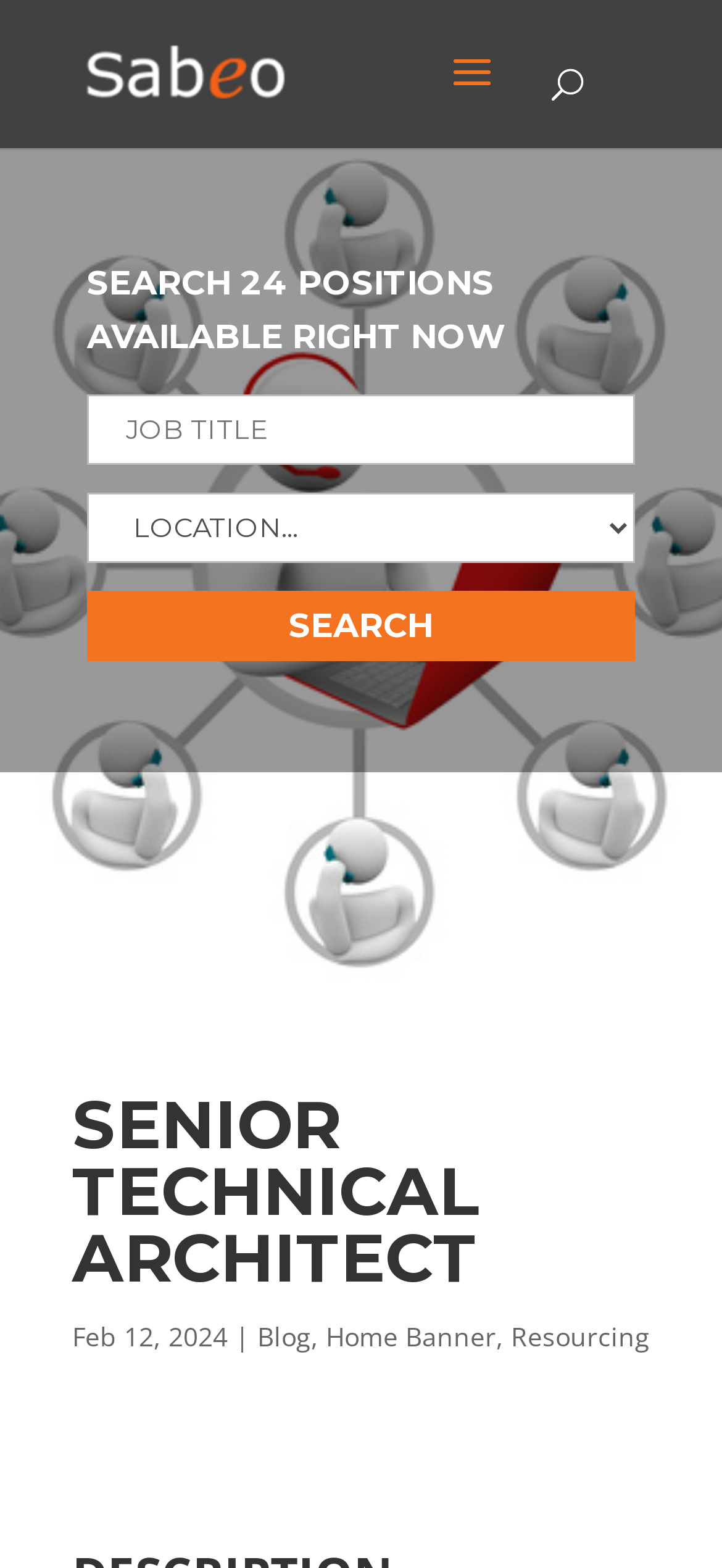Respond to the following query with just one word or a short phrase: 
What are the categories available for searching?

Job Title and one other